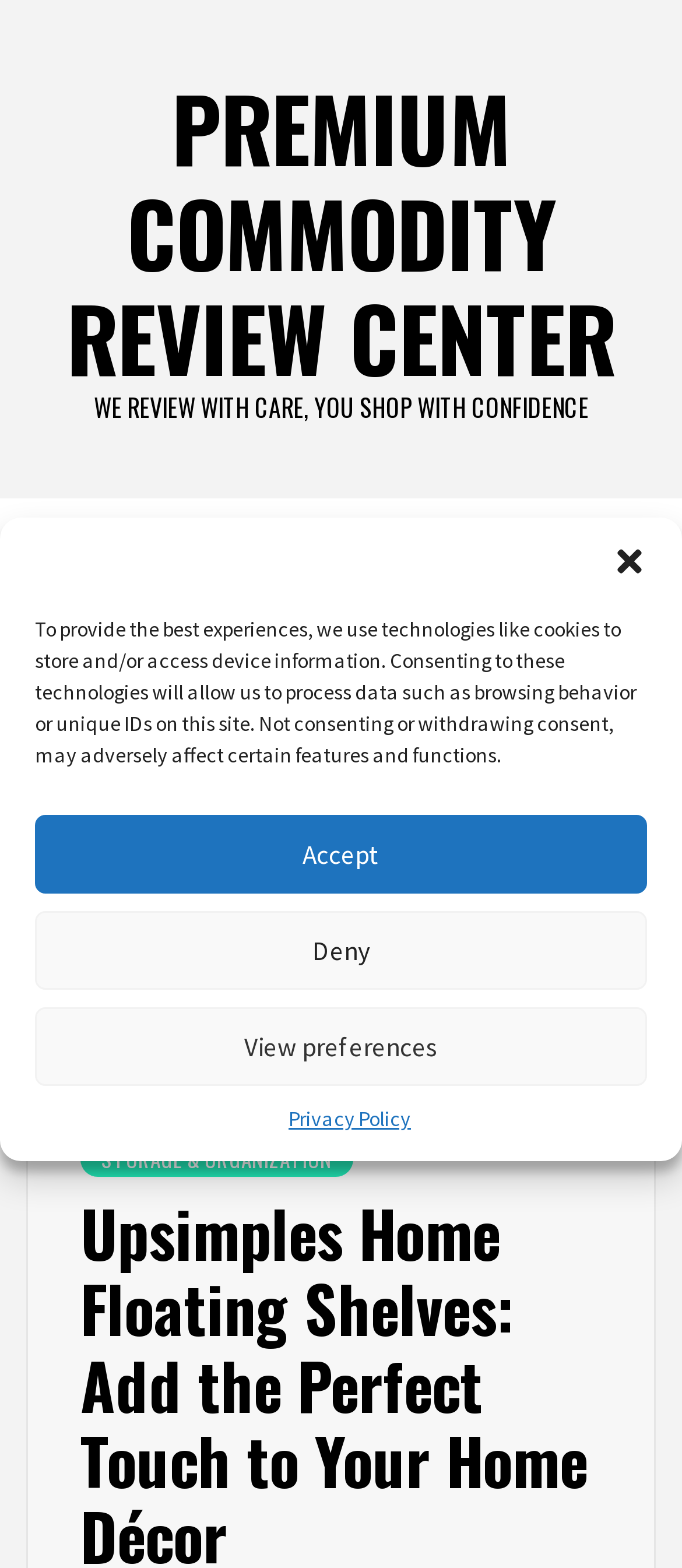How many wall shelves are in the set?
Please respond to the question thoroughly and include all relevant details.

I found the answer by looking at the image description 'Amazon.com: Upsimples Home Floating Shelves for Wall Décor Storage, Wall Shelves Set of 5, Wall Moun'.